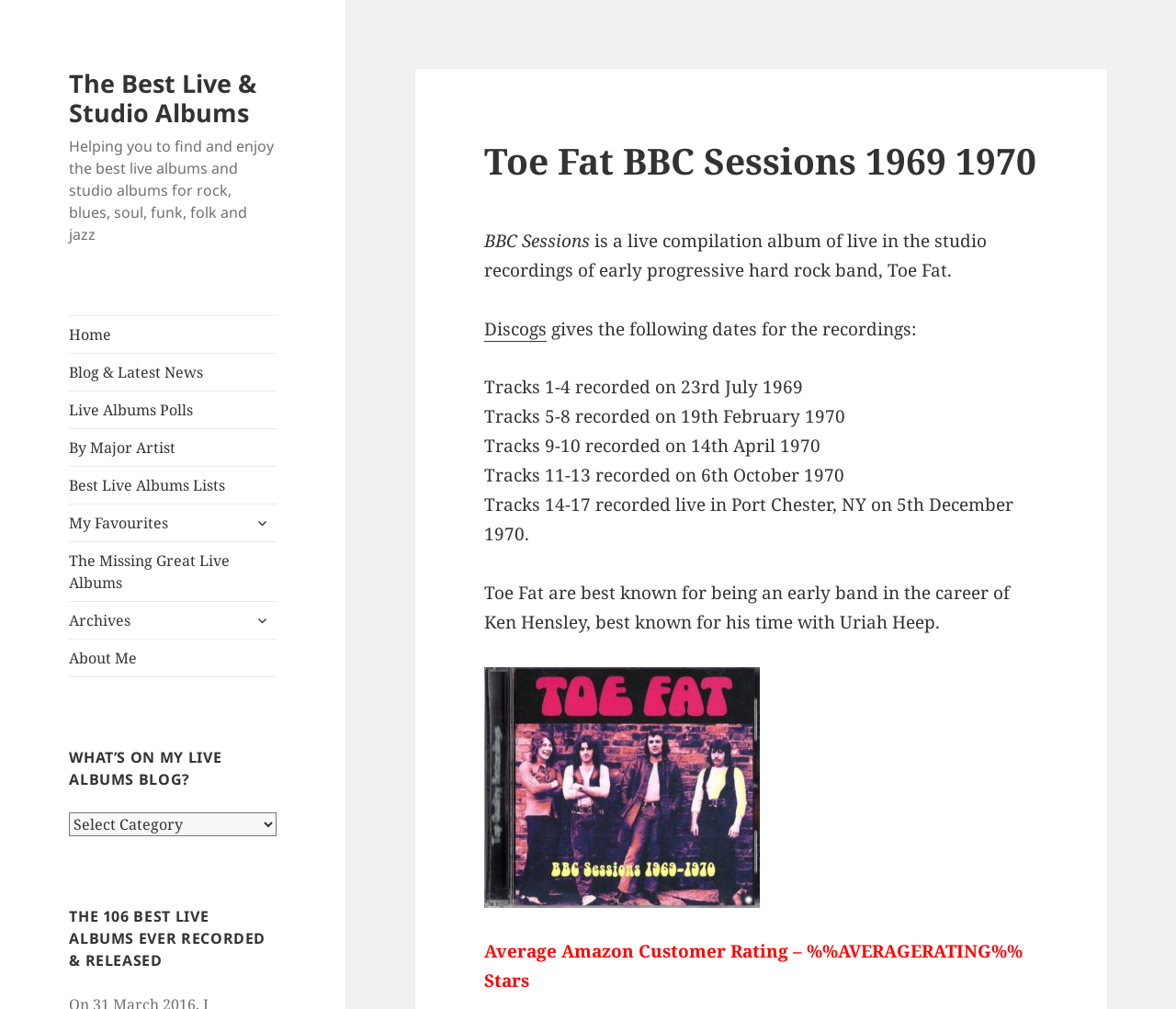Identify and generate the primary title of the webpage.

Toe Fat BBC Sessions 1969 1970